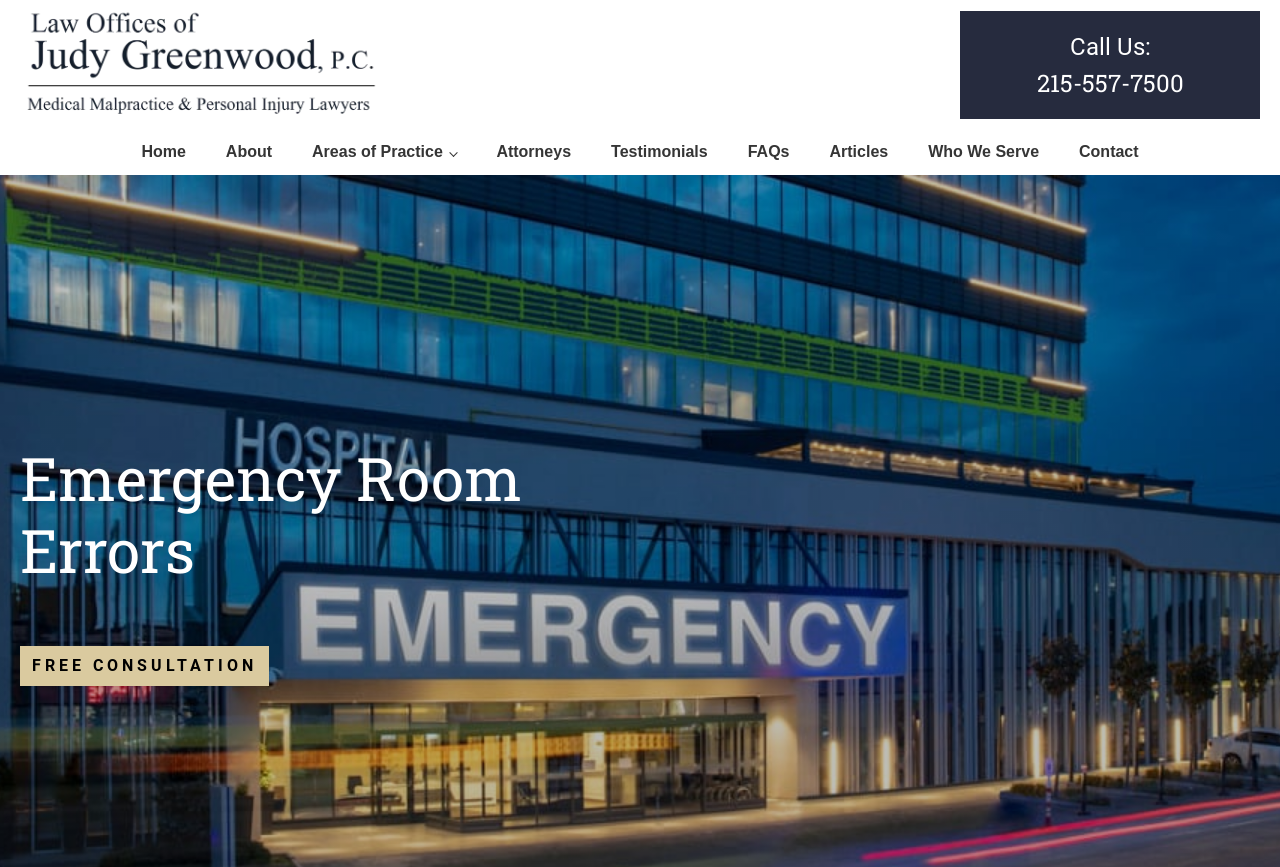Find the bounding box of the UI element described as follows: "parent_node: Call Us:".

[0.016, 0.0, 0.297, 0.15]